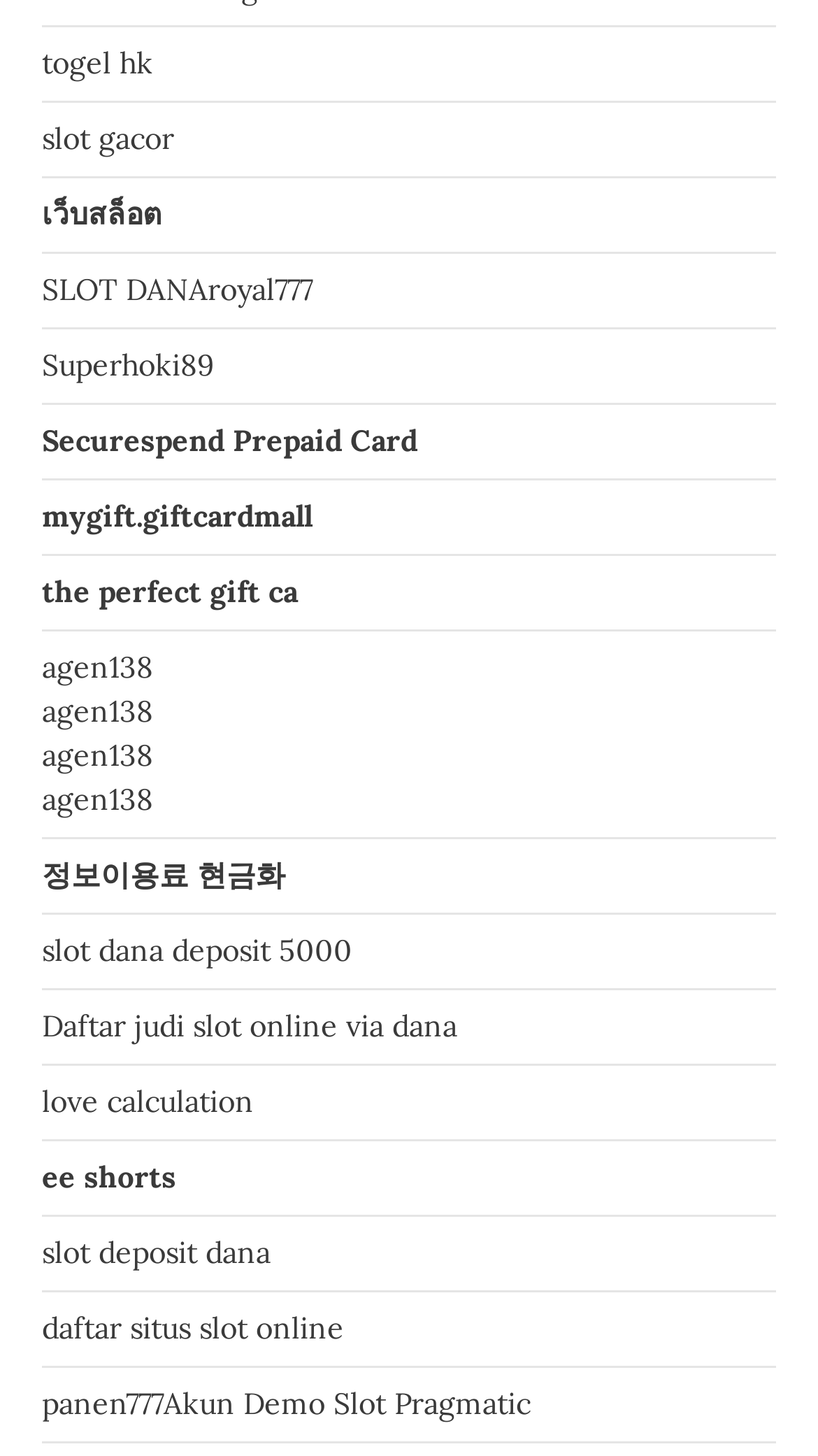Determine the bounding box coordinates of the clickable region to follow the instruction: "go to SLOT DANA page".

[0.051, 0.185, 0.254, 0.211]